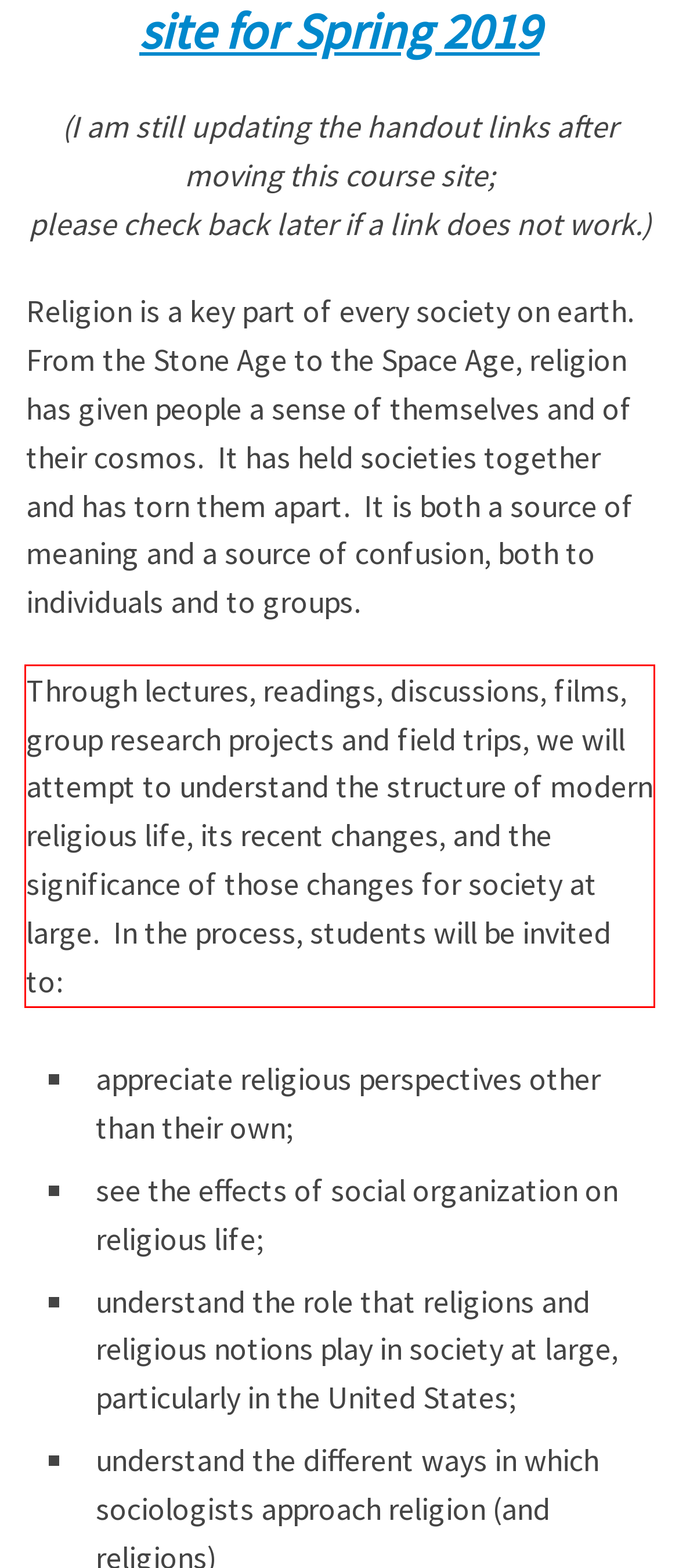Analyze the screenshot of the webpage and extract the text from the UI element that is inside the red bounding box.

Through lectures, readings, discussions, films, group research projects and field trips, we will attempt to understand the structure of modern religious life, its recent changes, and the significance of those changes for society at large. In the process, students will be invited to: